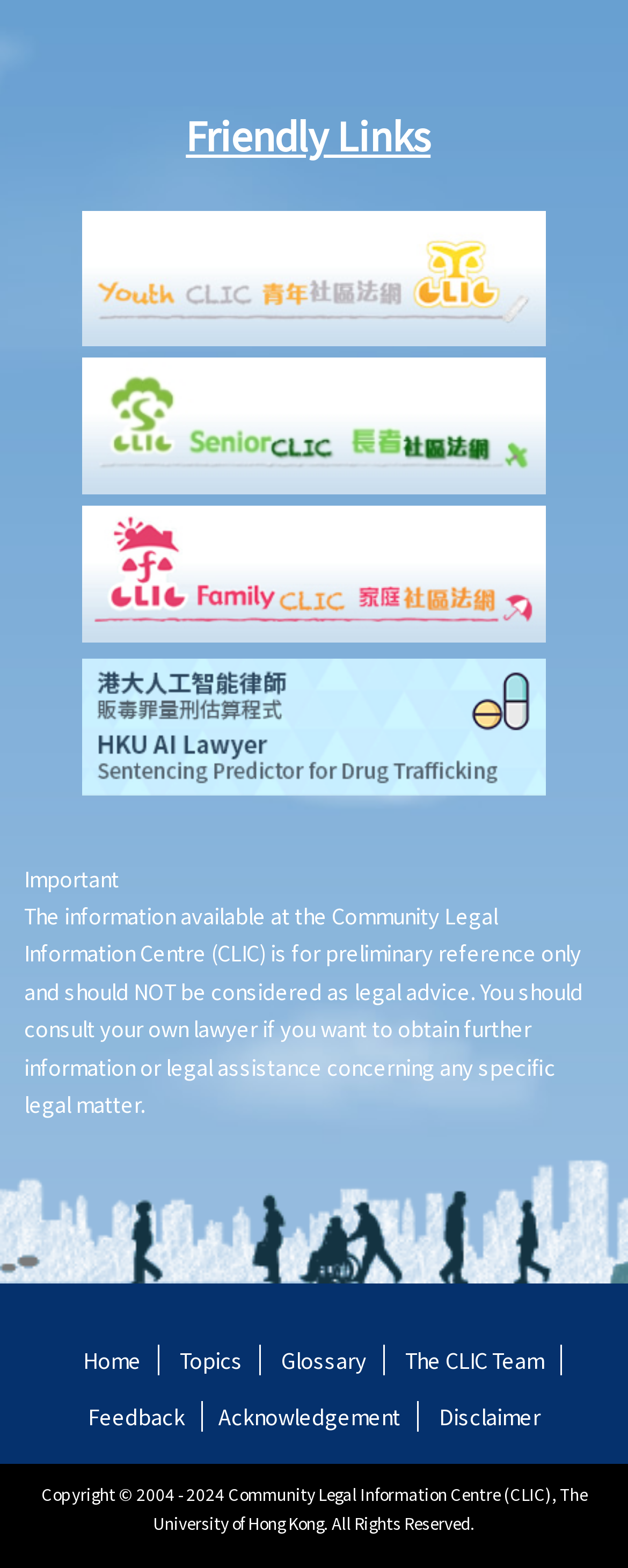Respond with a single word or phrase to the following question:
How many links are there on this webpage?

15